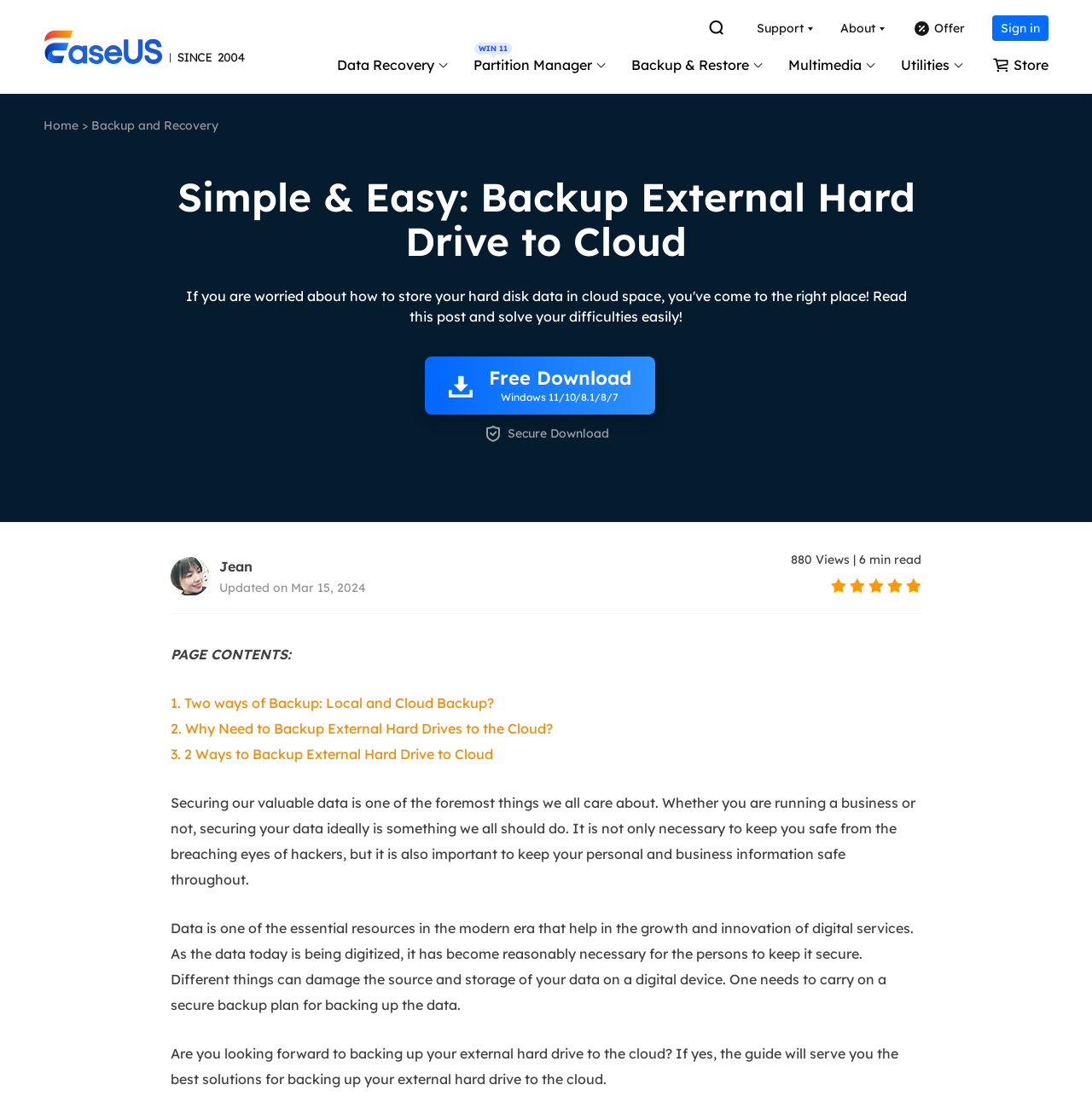What is the main topic of this webpage?
Please provide a single word or phrase answer based on the image.

Data Recovery